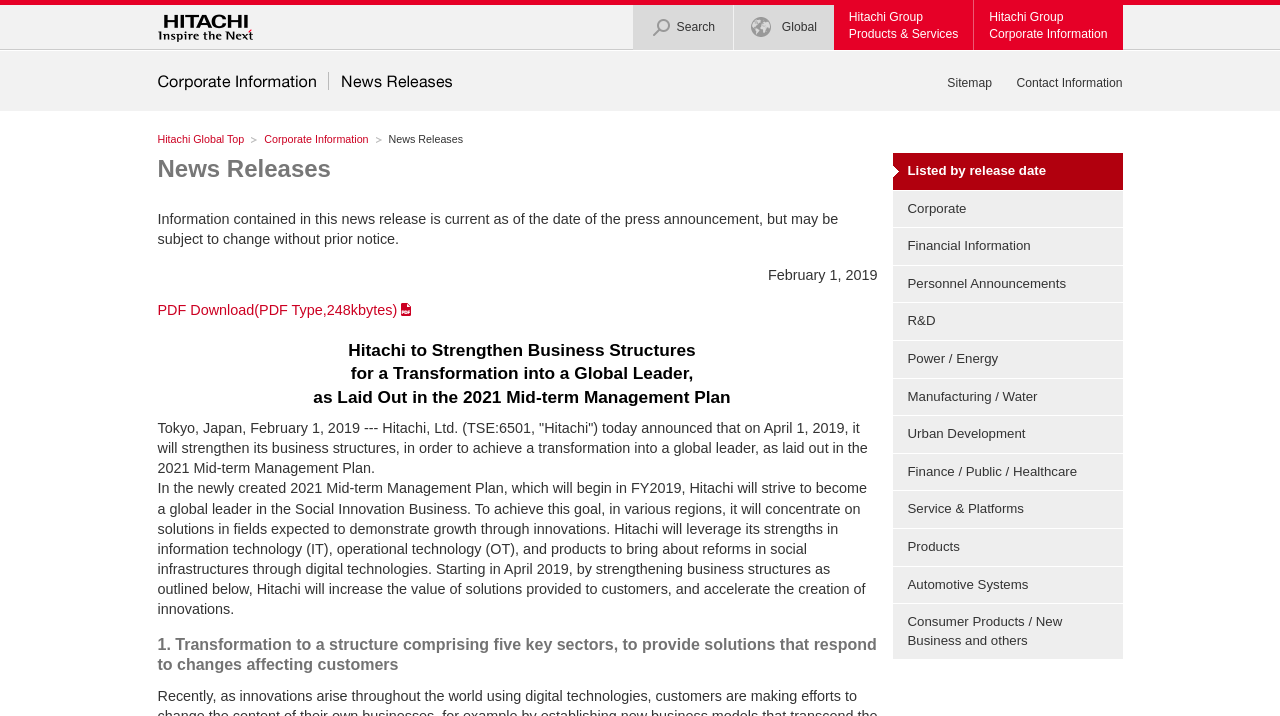What is the date of the news release?
Provide a one-word or short-phrase answer based on the image.

February 1, 2019